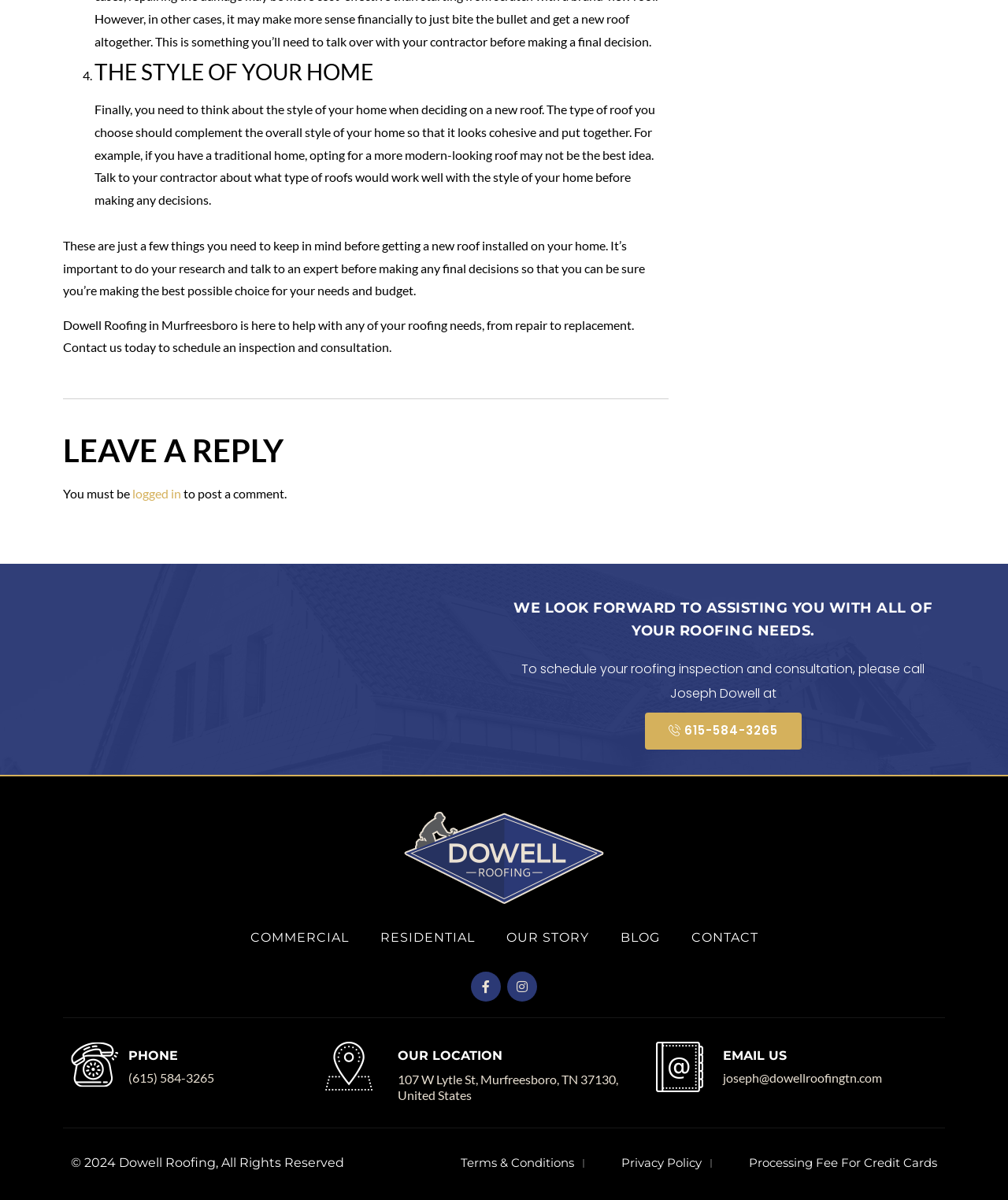Provide the bounding box coordinates of the HTML element this sentence describes: "joseph@dowellroofingtn.com". The bounding box coordinates consist of four float numbers between 0 and 1, i.e., [left, top, right, bottom].

[0.717, 0.892, 0.875, 0.904]